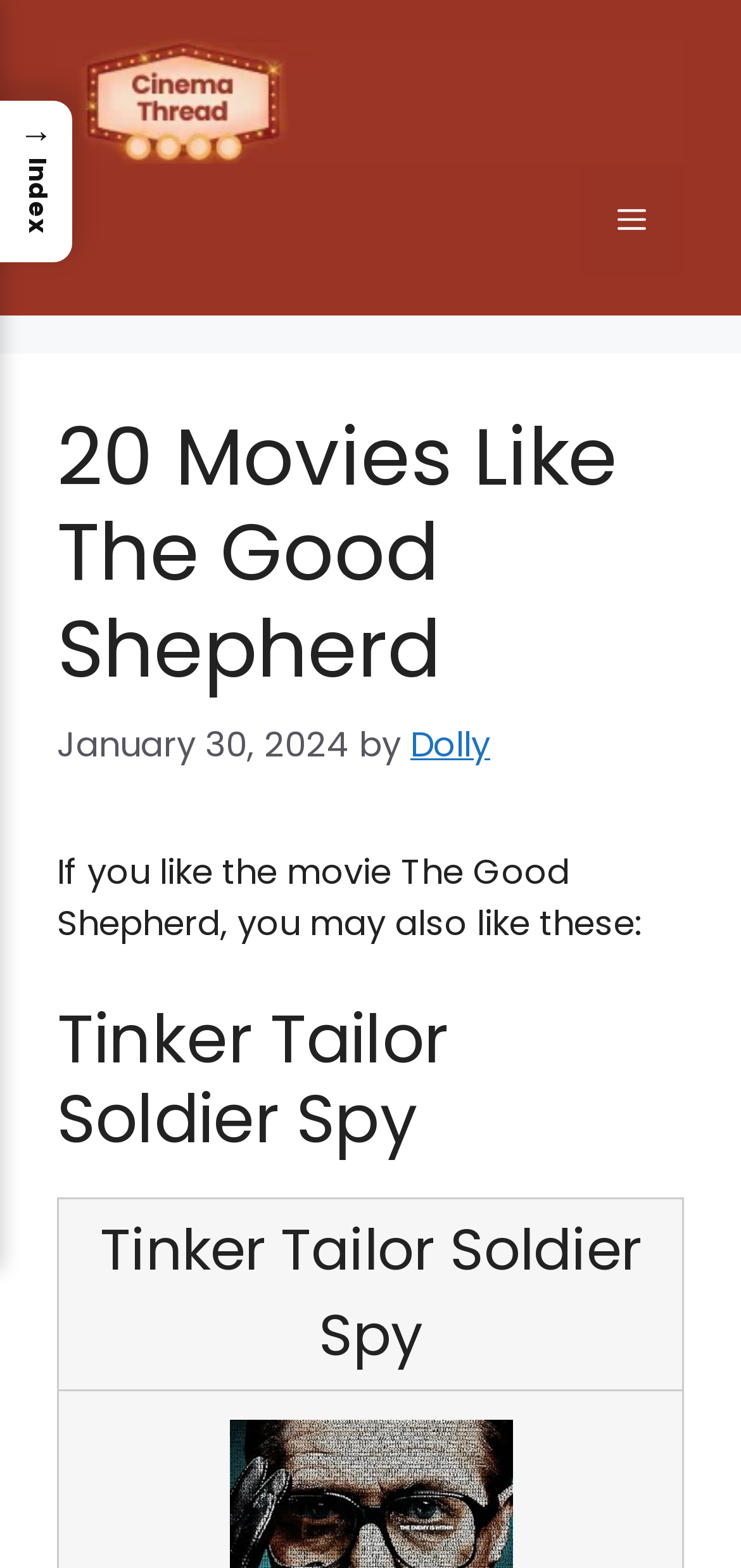Determine the bounding box coordinates of the UI element described below. Use the format (top-left x, top-left y, bottom-right x, bottom-right y) with floating point numbers between 0 and 1: Menu

[0.782, 0.104, 0.923, 0.177]